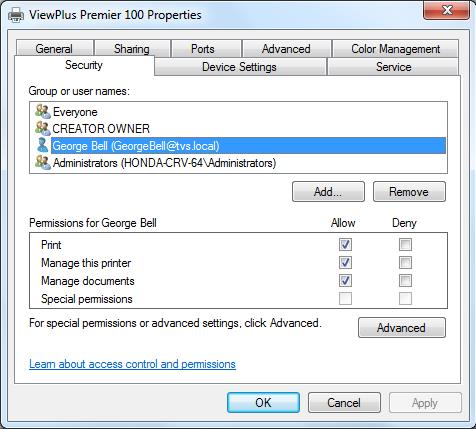What are the three groups listed in the dialog?
Please respond to the question with a detailed and informative answer.

The three groups listed in the dialog are 'Everyone', 'CREATOR OWNER', and 'Administrators', which can be found in the 'Security' tab of the 'ViewPlus Premier 100 Properties' dialog, where user access settings for different groups and users are listed.